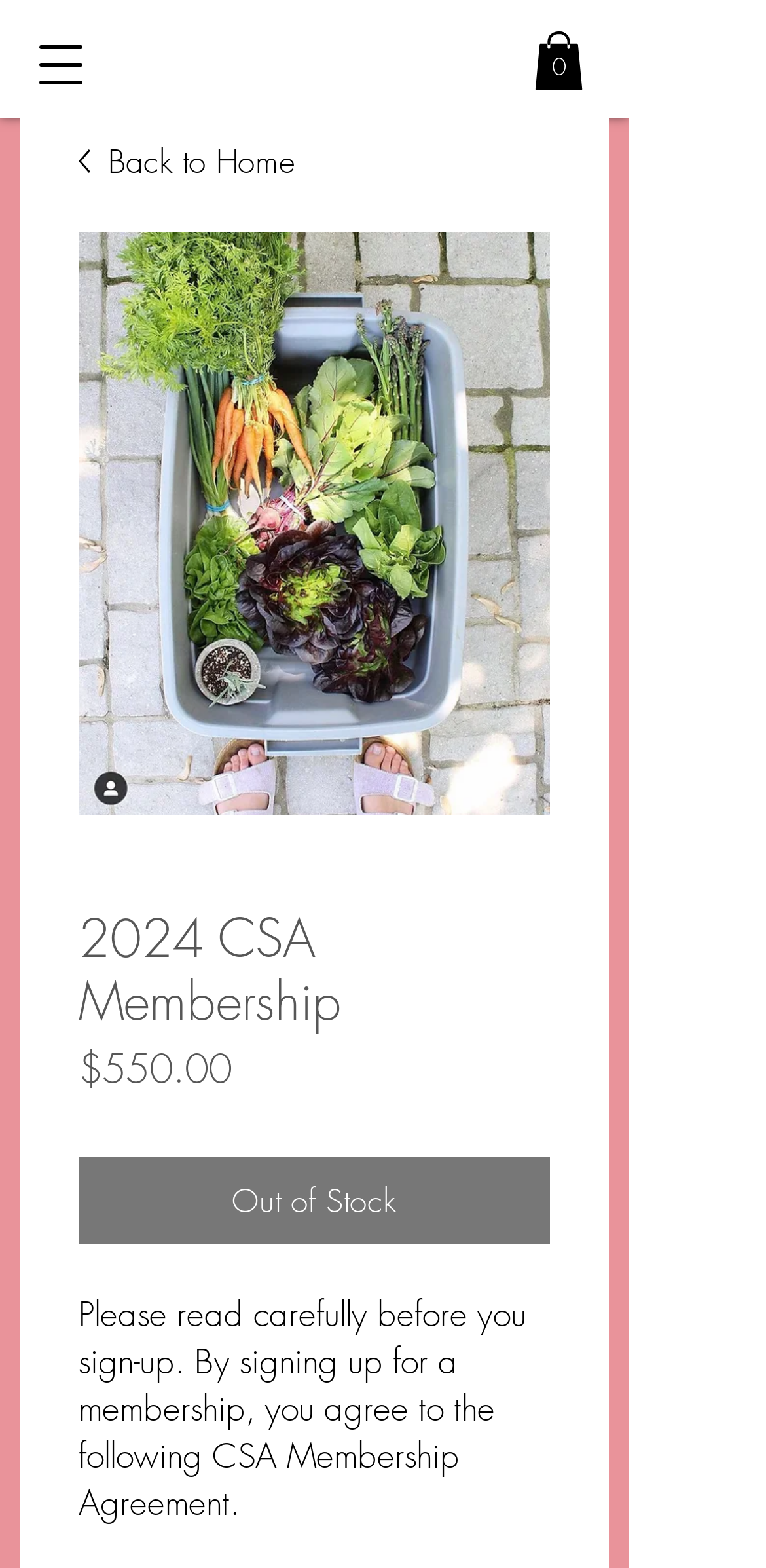Write a detailed summary of the webpage.

The webpage is about the 2024 CSA Membership program, with a prominent heading "2024 CSA Membership" located at the top center of the page. Below the heading, there is a large image with the same title, taking up most of the top section of the page. 

At the top left corner, there is a button to open the navigation menu. On the top right side, there is a link to the cart, which currently has 0 items, accompanied by a small icon. 

Below the image, there is a section with pricing information, including the price "$550.00" and a label "Price" next to it. 

Underneath the pricing section, there is a disabled "Out of Stock" button. 

The main content of the page is a paragraph of text, located at the bottom center of the page, which reads "Please read carefully before you sign-up. By signing up for a membership, you agree to the following CSA Membership Agreement."